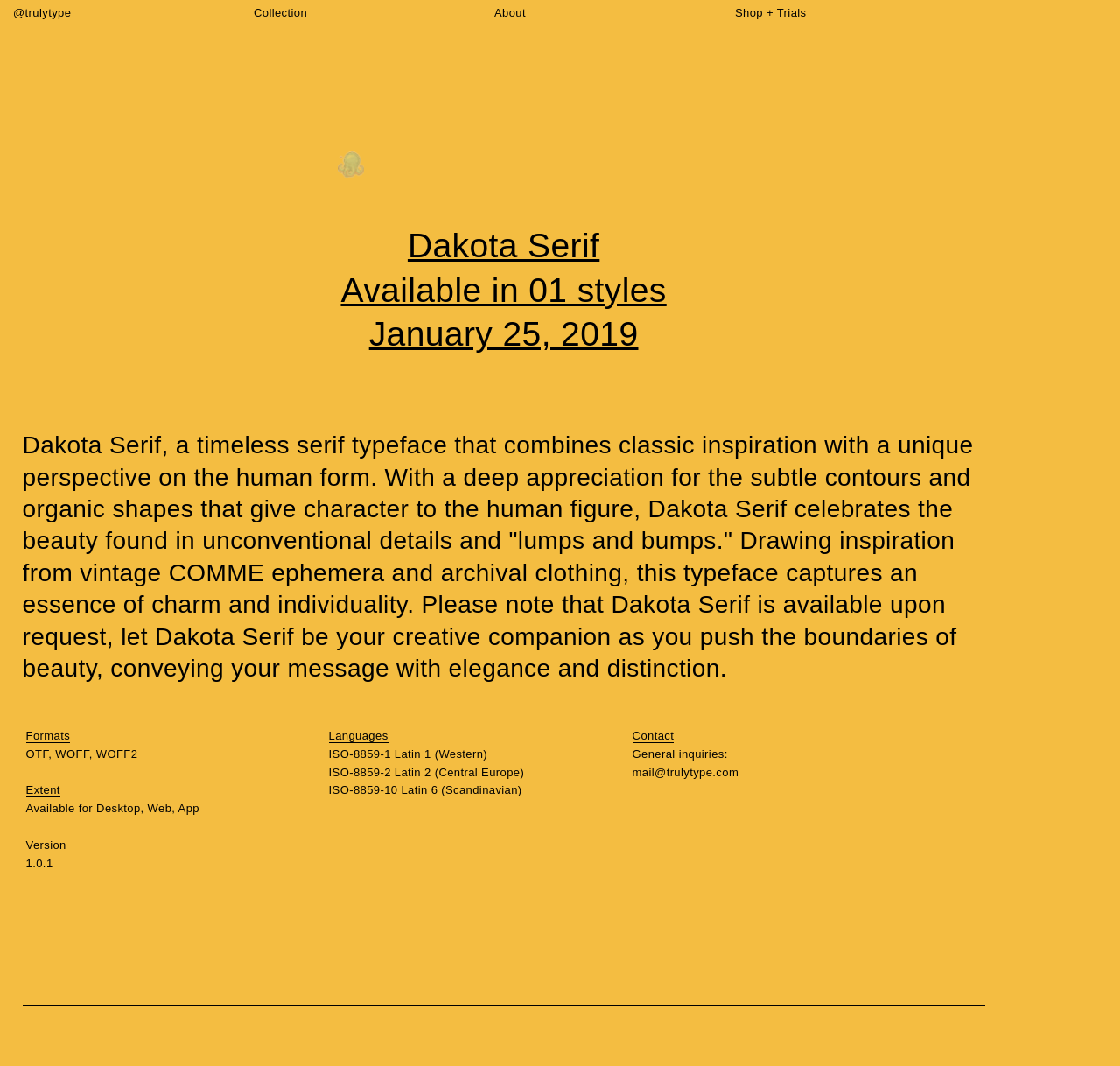Provide a comprehensive description of the webpage.

This webpage is about typography, specifically featuring a serif typeface called Dakota Serif. At the top, there are five navigation links: '@trulytype', 'Collection', 'About', 'Shop', and 'Trials', which are evenly spaced and aligned horizontally. 

Below the navigation links, there is a prominent heading that announces the availability of Dakota Serif in 01 styles, along with the release date. 

Following the heading, there is a detailed description of Dakota Serif, a timeless serif typeface that combines classic inspiration with a unique perspective on the human form. The description is divided into several paragraphs, explaining the inspiration behind the typeface, its characteristics, and its potential uses.

To the right of the description, there is a section that provides information about the typeface, including its formats (OTF, WOFF, WOFF2), extent (available for Desktop, Web, App), version (1.0.1), and languages (ISO-8859-1 Latin 1, ISO-8859-2 Latin 2, and ISO-8859-10 Latin 6). 

Further down, there is a contact section that provides a general inquiry email address, mail@trulytype.com. 

On the left side of the page, there is a small image, likely a logo or an icon, positioned above the description of Dakota Serif.